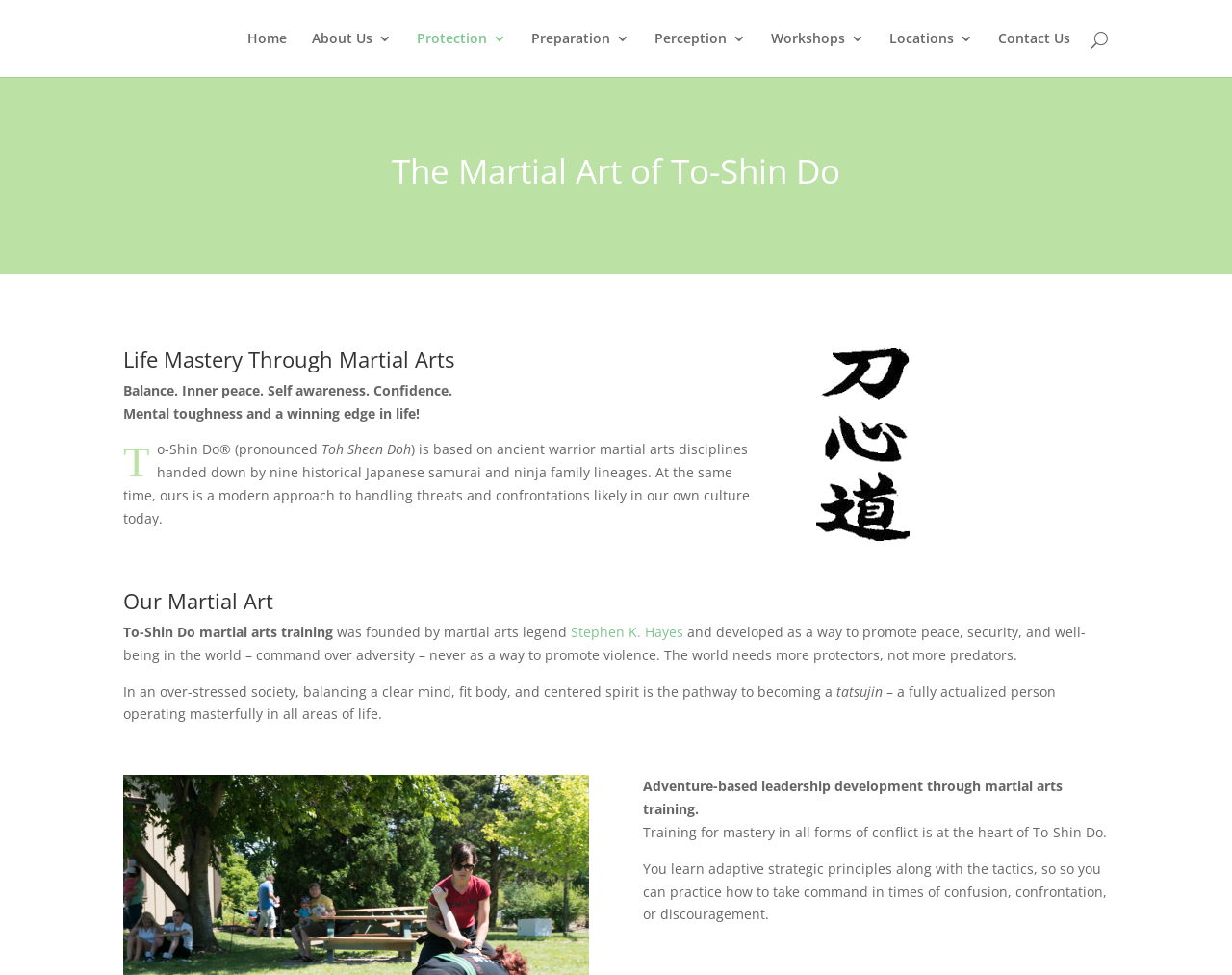From the webpage screenshot, predict the bounding box of the UI element that matches this description: "Preparation".

[0.431, 0.033, 0.511, 0.079]